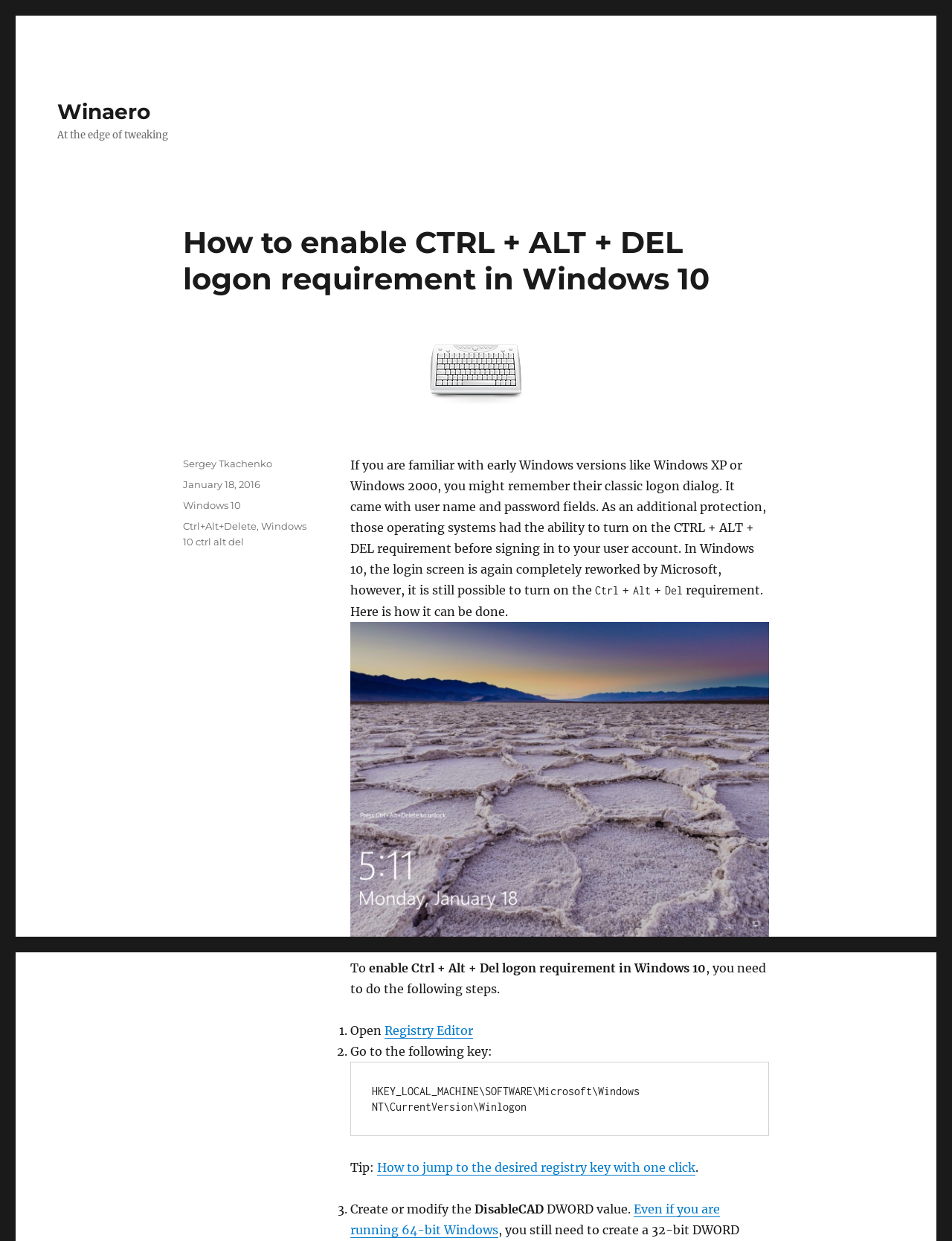Provide the bounding box coordinates for the UI element that is described as: "Ctrl+Alt+Delete".

[0.192, 0.419, 0.27, 0.429]